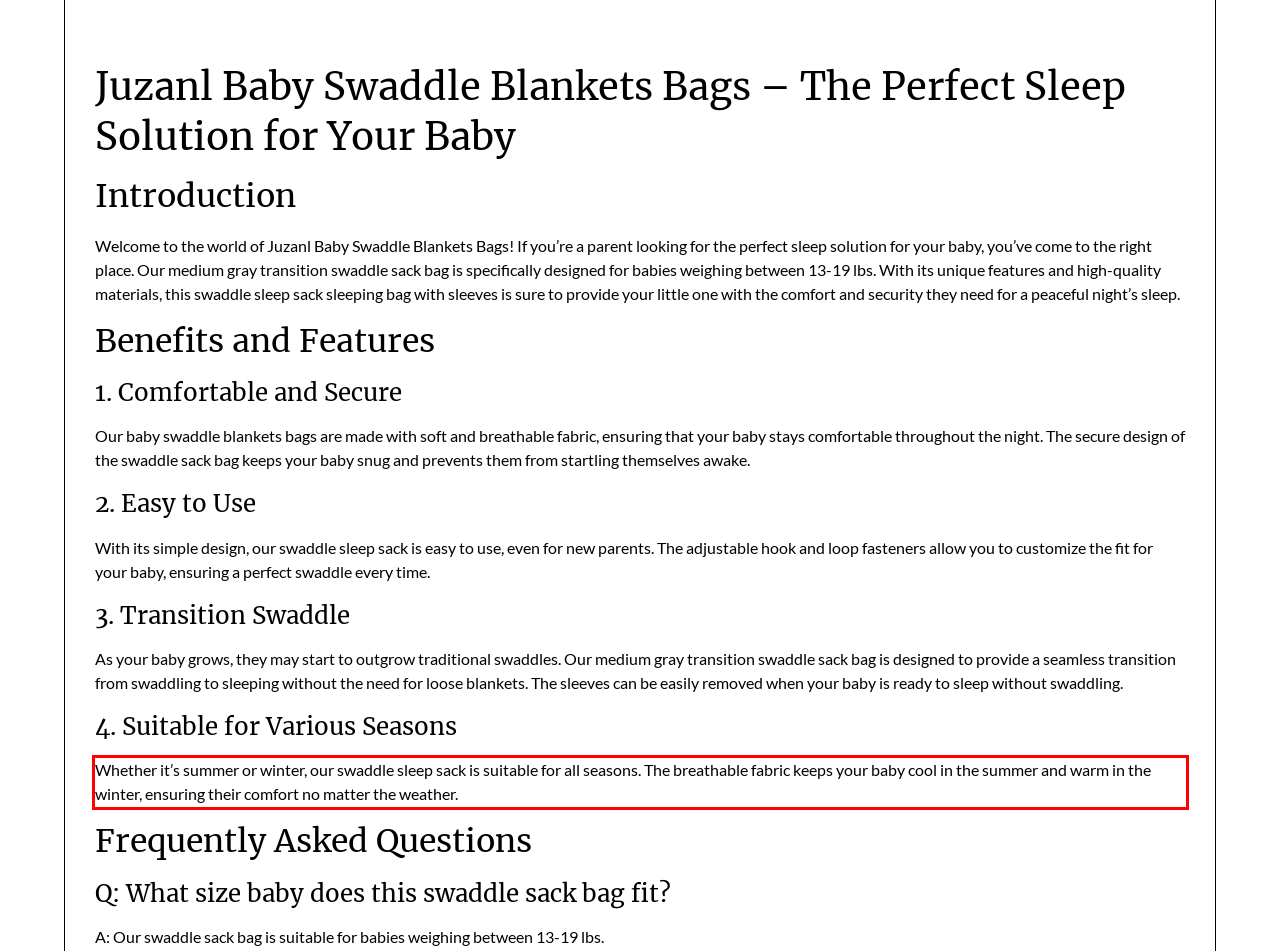Given a screenshot of a webpage, locate the red bounding box and extract the text it encloses.

Whether it’s summer or winter, our swaddle sleep sack is suitable for all seasons. The breathable fabric keeps your baby cool in the summer and warm in the winter, ensuring their comfort no matter the weather.